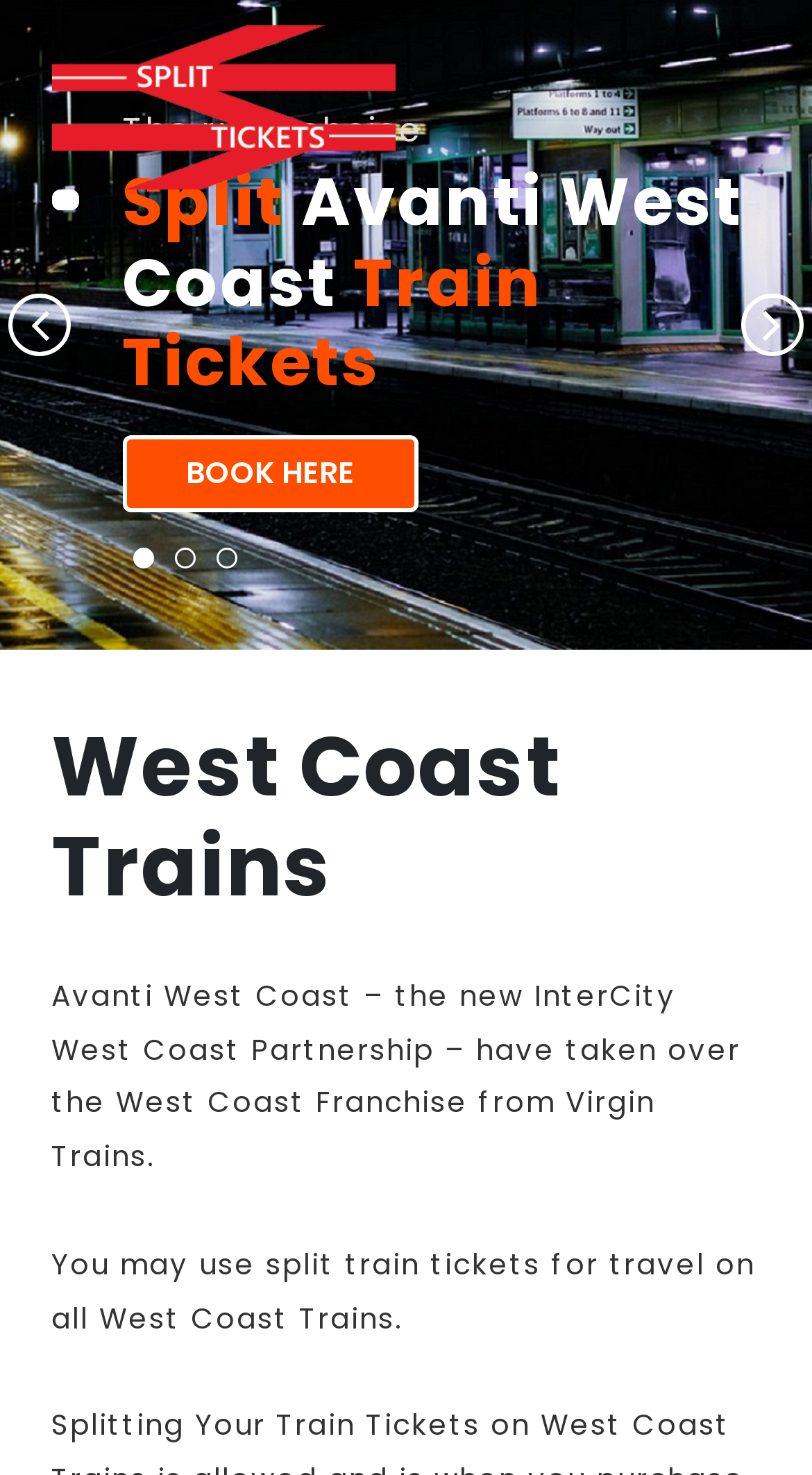Is the webpage about booking train tickets?
Refer to the image and provide a detailed answer to the question.

I saw the link element with the text 'BOOK HERE' and the heading 'Split Avanti West Coast Train Tickets', which suggests that the webpage is about booking train tickets, specifically with split tickets.